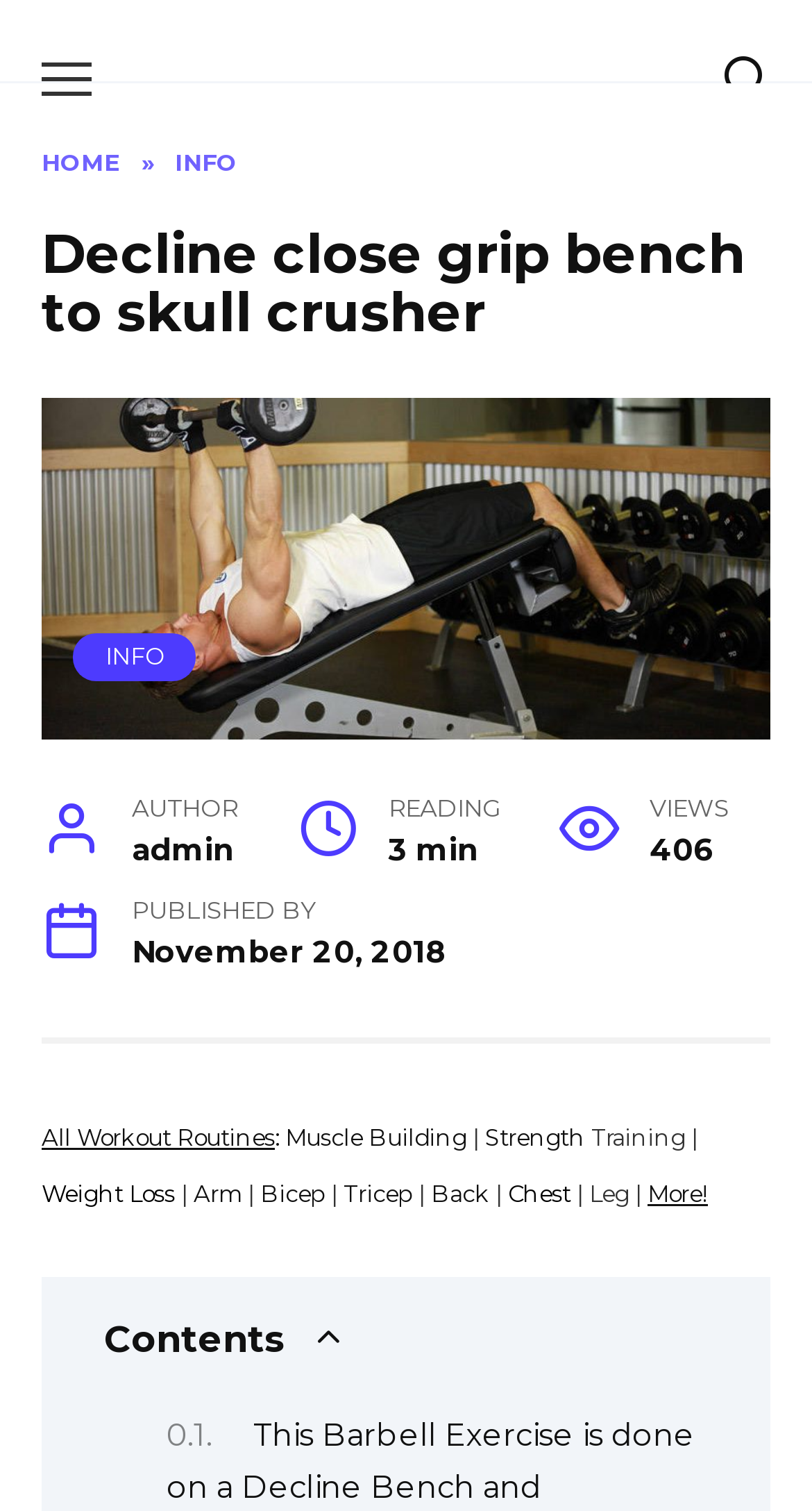What is the estimated reading time of this article?
Examine the image and give a concise answer in one word or a short phrase.

3 min